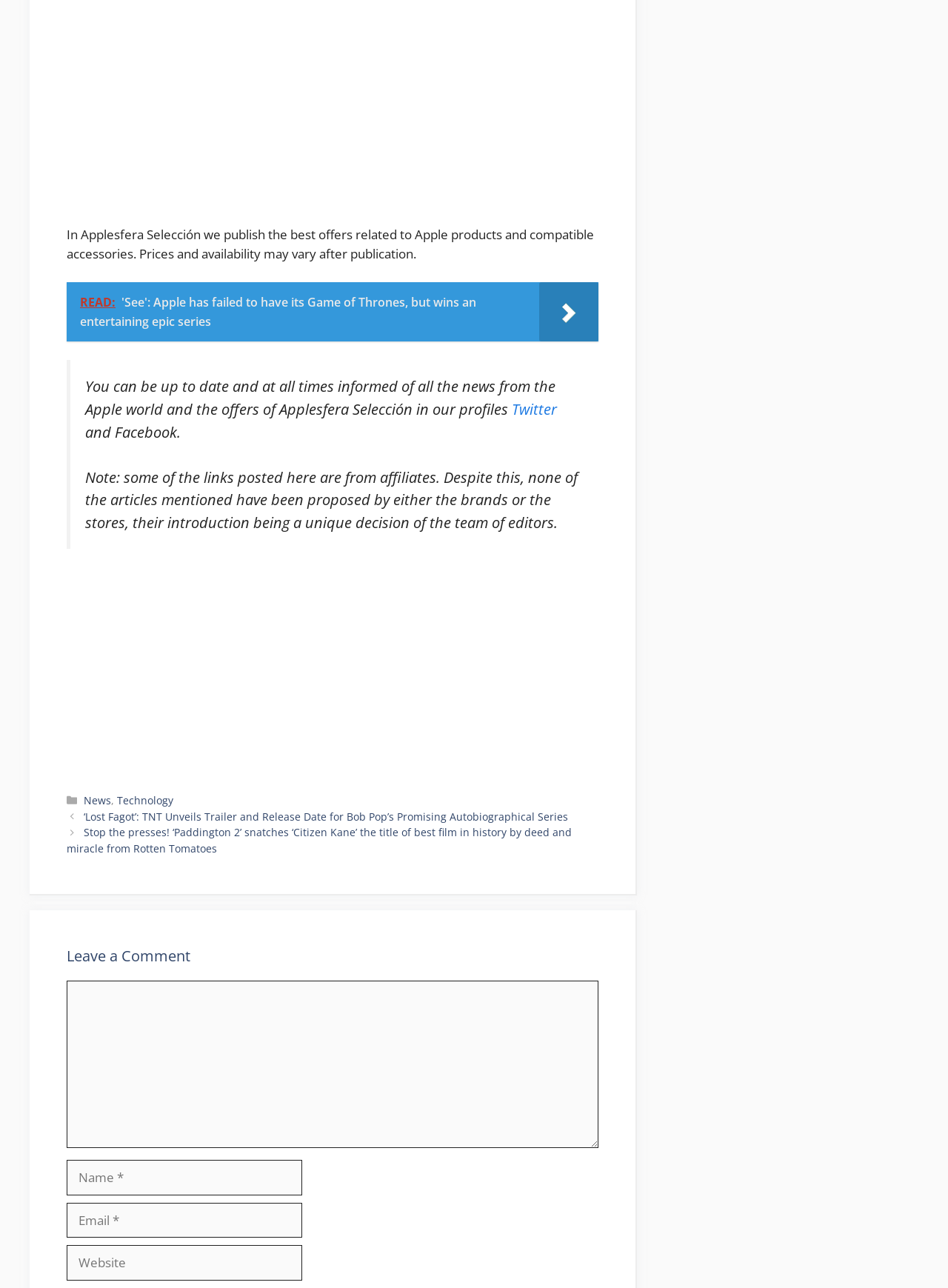Observe the image and answer the following question in detail: What is the purpose of the comment section?

The heading 'Leave a Comment' and the presence of textboxes for 'Name', 'Email', and 'Website' suggest that the purpose of this section is to allow users to leave comments on the webpage.